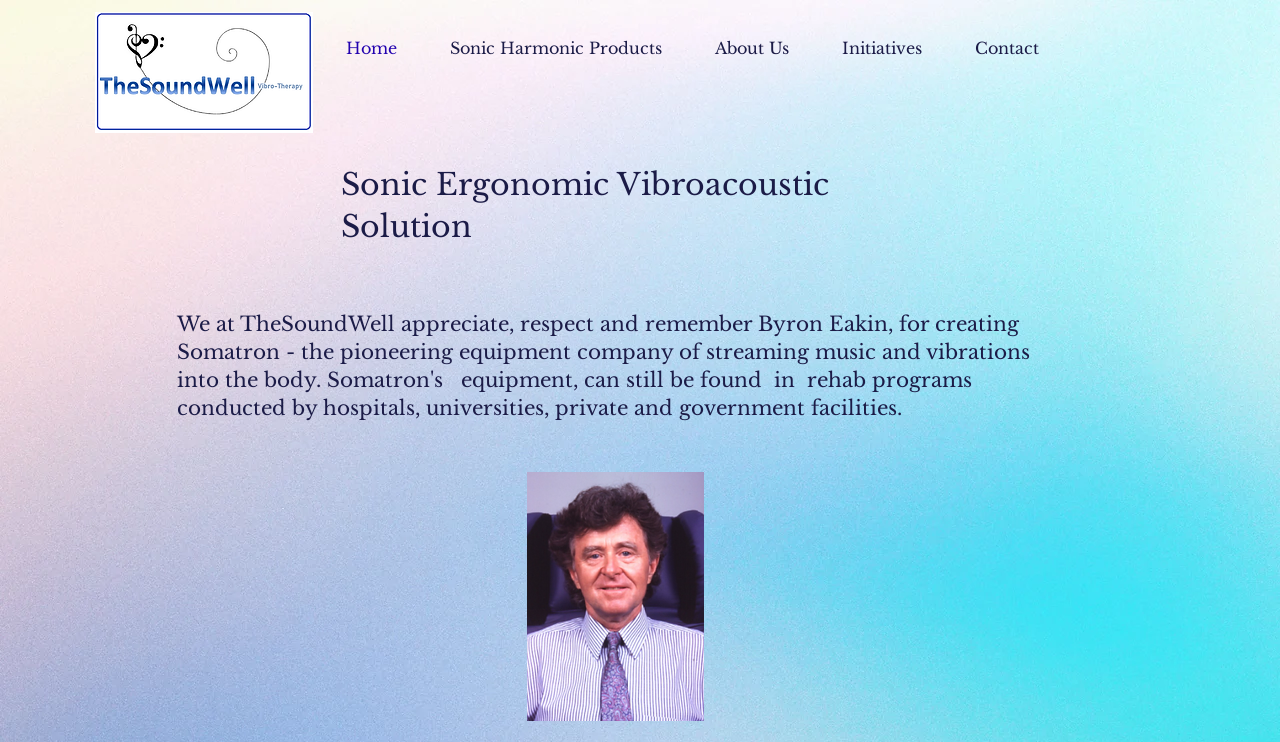Create an in-depth description of the webpage, covering main sections.

The webpage is about TheSoundWell Vibro-therapy, a company that offers Somatron-style vibroacoustic therapy products. At the top left corner, there is a logo of TheSoundWell Vibro therapy. Below the logo, there is a navigation menu that spans across the top of the page, containing links to "Home", "Sonic Harmonic Products", "About Us", "Initiatives", and "Contact".

Below the navigation menu, there is a prominent heading that reads "Sonic Ergonomic Vibroacoustic Solution". Underneath this heading, there is a paragraph of text that pays tribute to Byron Eakin, the founder of Somatron, a pioneering equipment company that streams music and vibrations into the body. The text mentions that Somatron's equipment is still used in rehab programs conducted by hospitals, universities, and government facilities.

To the right of this paragraph, there is an image of Byron Eakin, the founder of Somatron. The image is positioned near the bottom of the page. Overall, the webpage has a simple and clean layout, with a focus on providing information about TheSoundWell Vibro-therapy and its connection to Somatron.